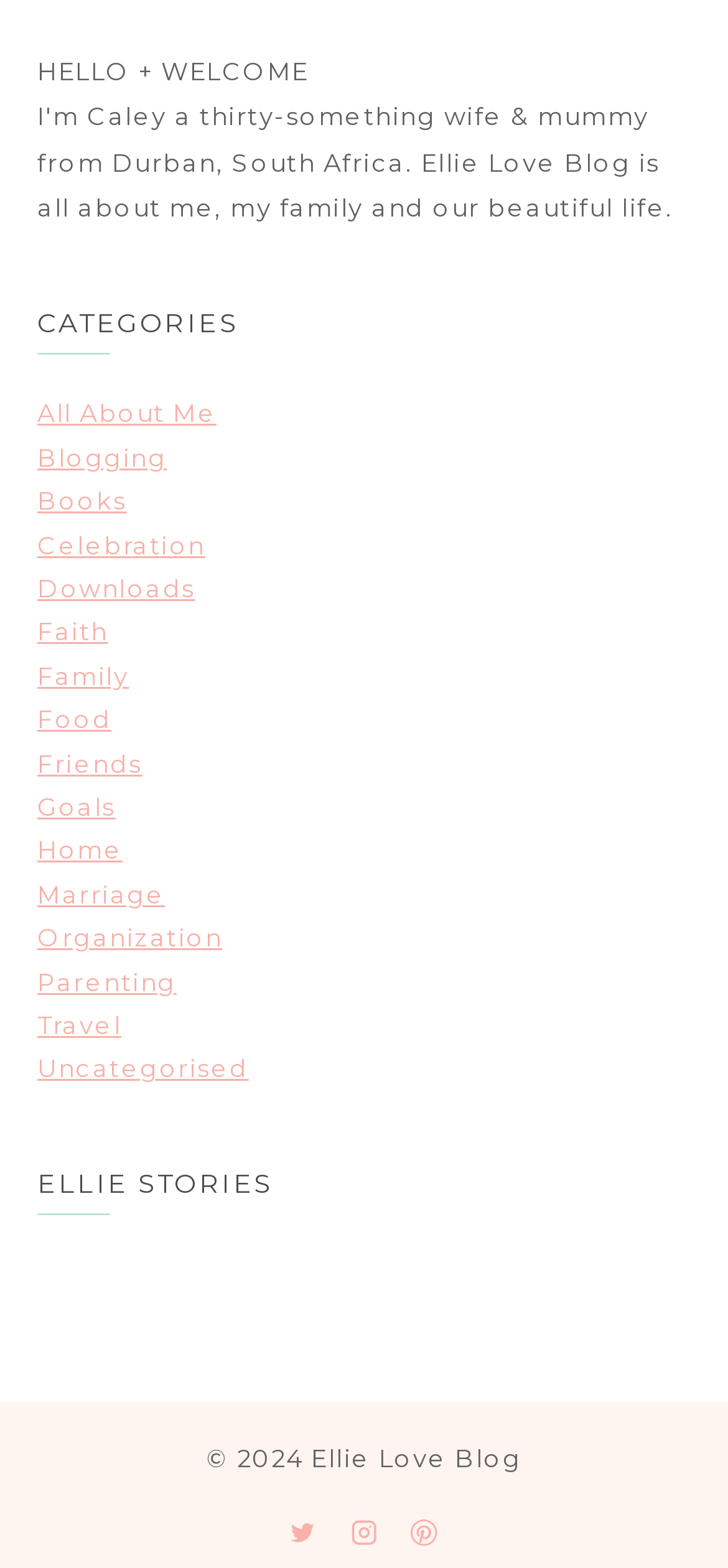Based on the element description "Twitter", predict the bounding box coordinates of the UI element.

[0.38, 0.96, 0.453, 0.994]